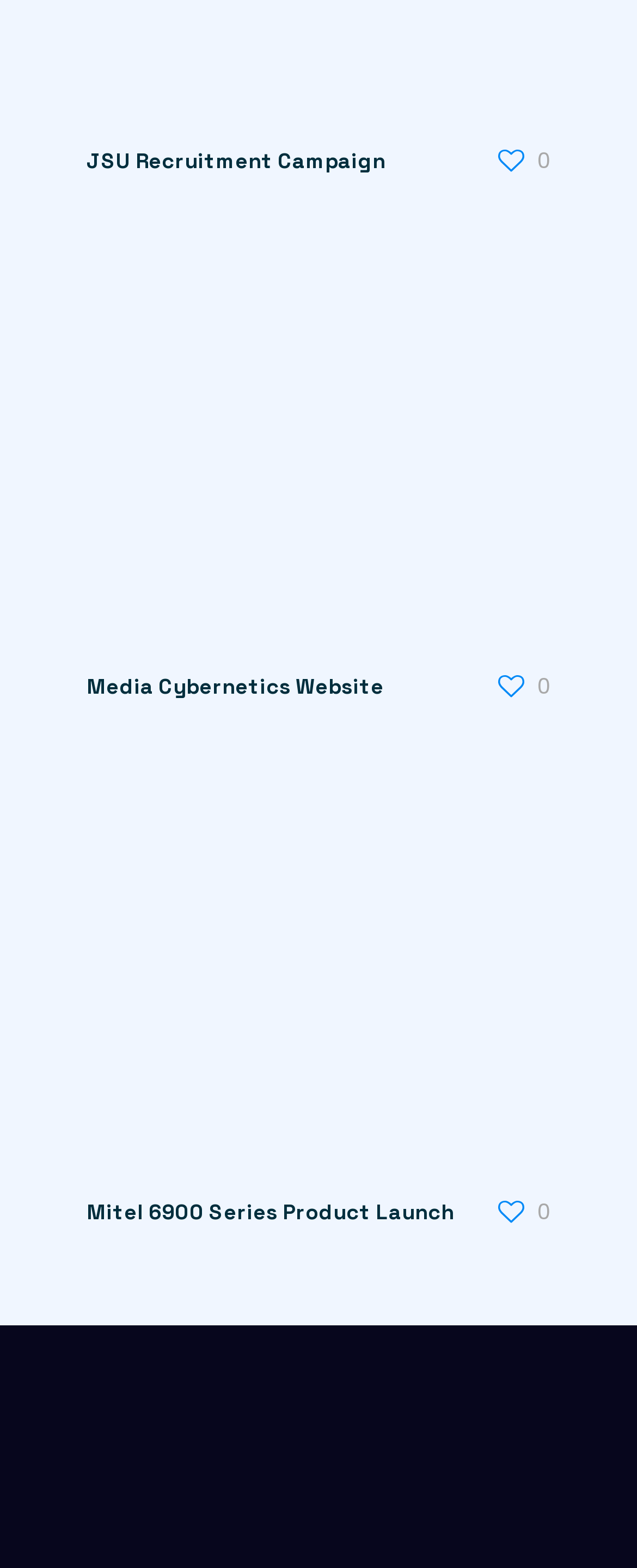Given the element description 0, identify the bounding box coordinates for the UI element on the webpage screenshot. The format should be (top-left x, top-left y, bottom-right x, bottom-right y), with values between 0 and 1.

[0.782, 0.763, 0.864, 0.783]